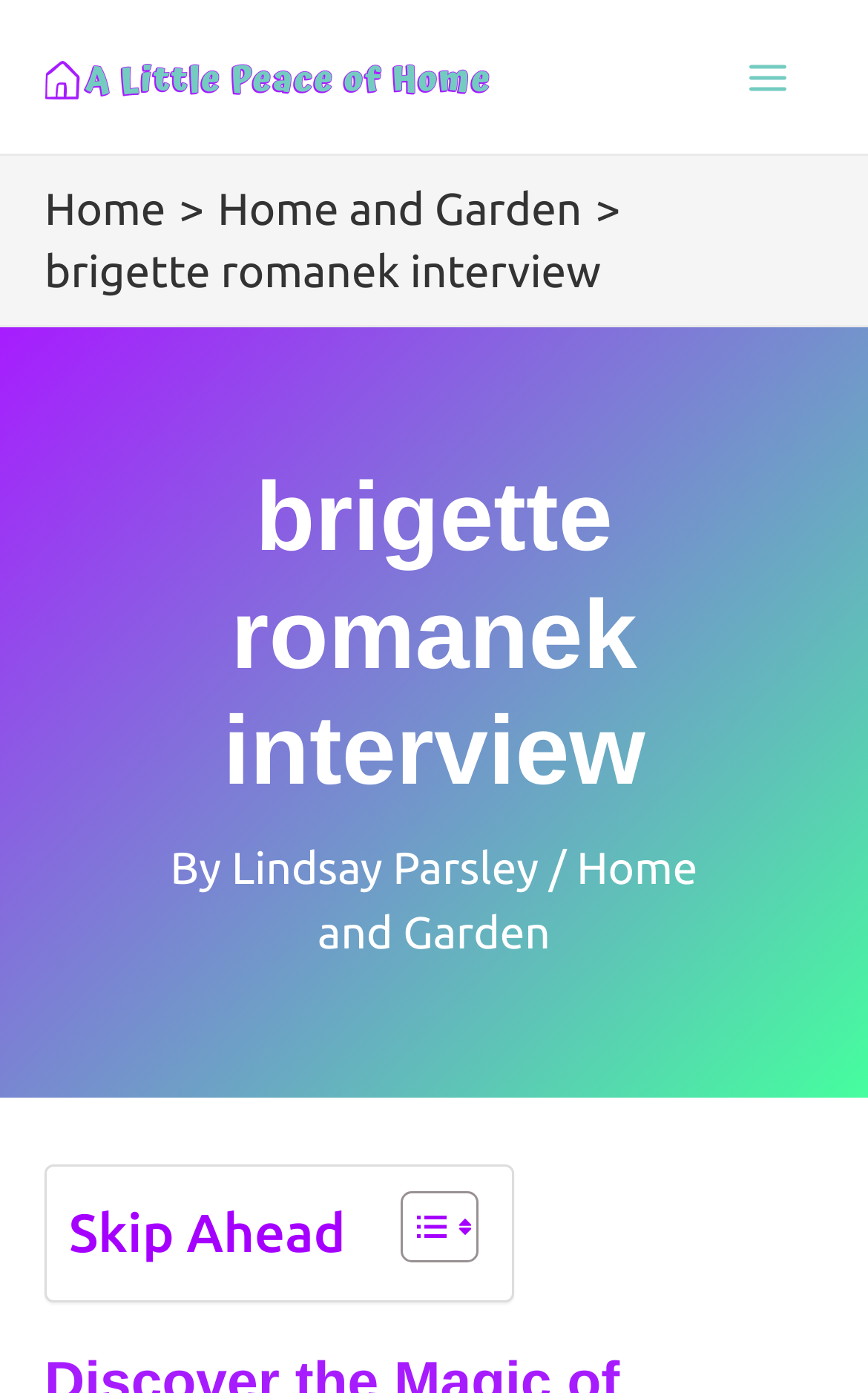Based on what you see in the screenshot, provide a thorough answer to this question: What category does the blog post belong to?

The category of the blog post can be found below the main heading, where it is written as 'Home and Garden', and also in the breadcrumbs navigation section.